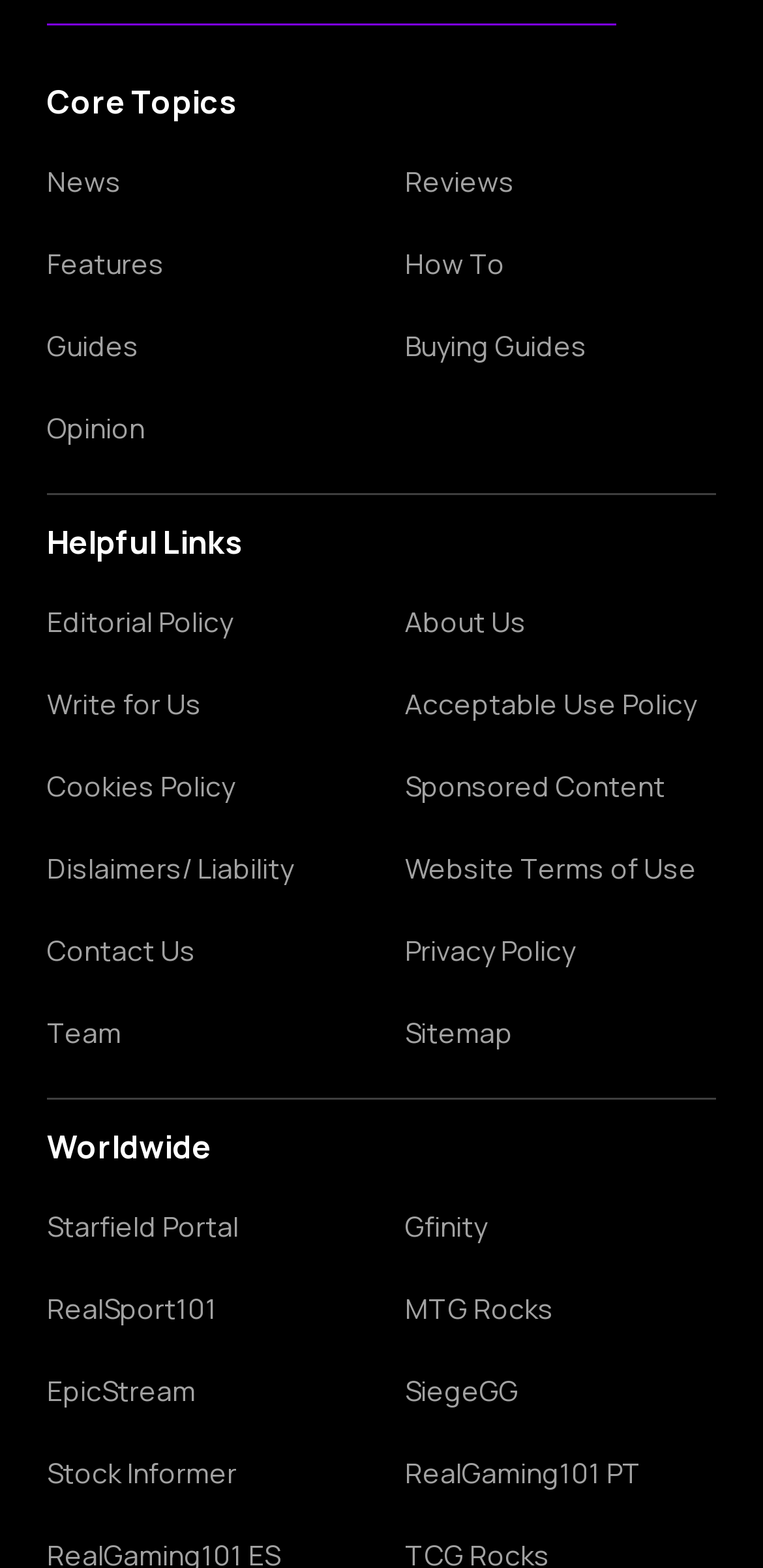Could you highlight the region that needs to be clicked to execute the instruction: "Click on News"?

[0.062, 0.105, 0.469, 0.127]